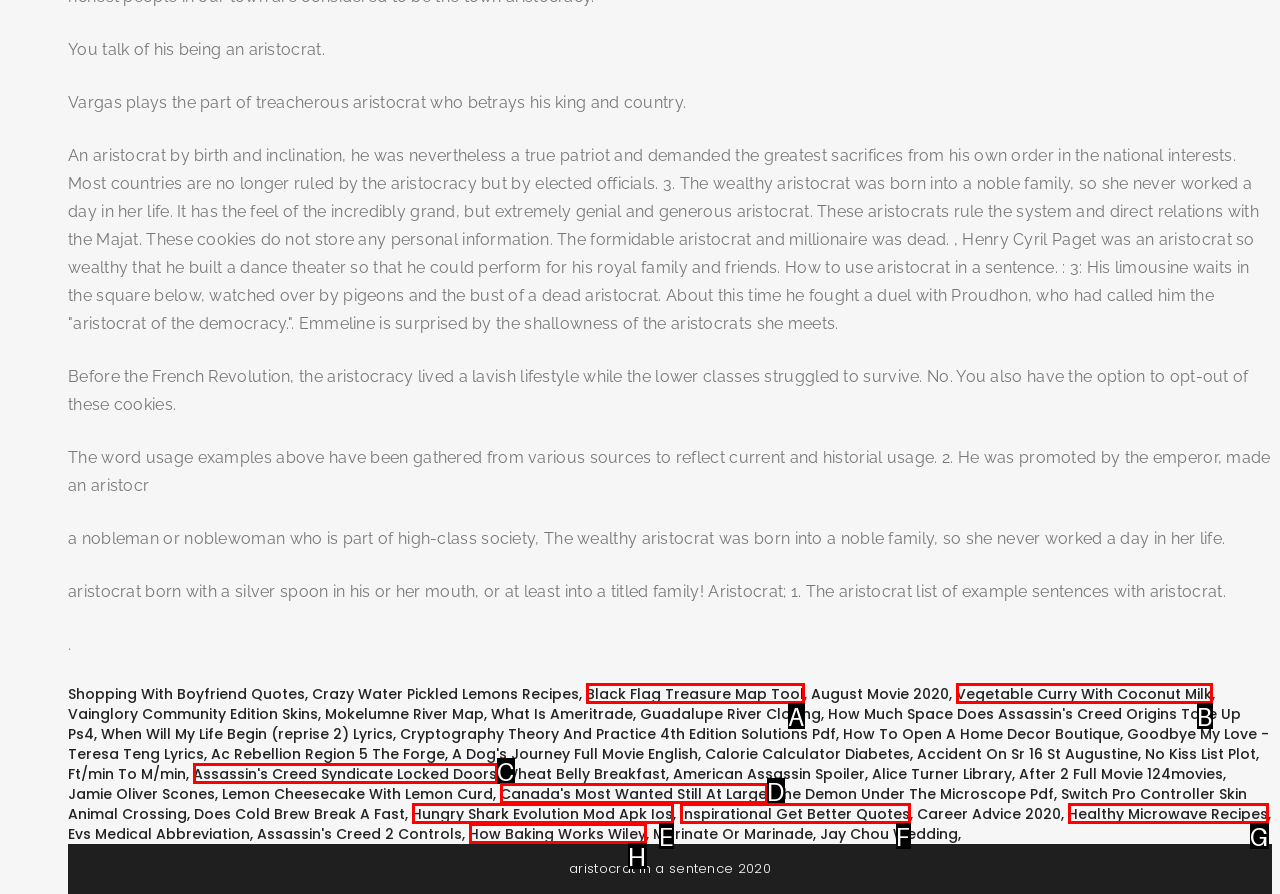Based on the provided element description: alt="media mentions myuniversitymoney", identify the best matching HTML element. Respond with the corresponding letter from the options shown.

None